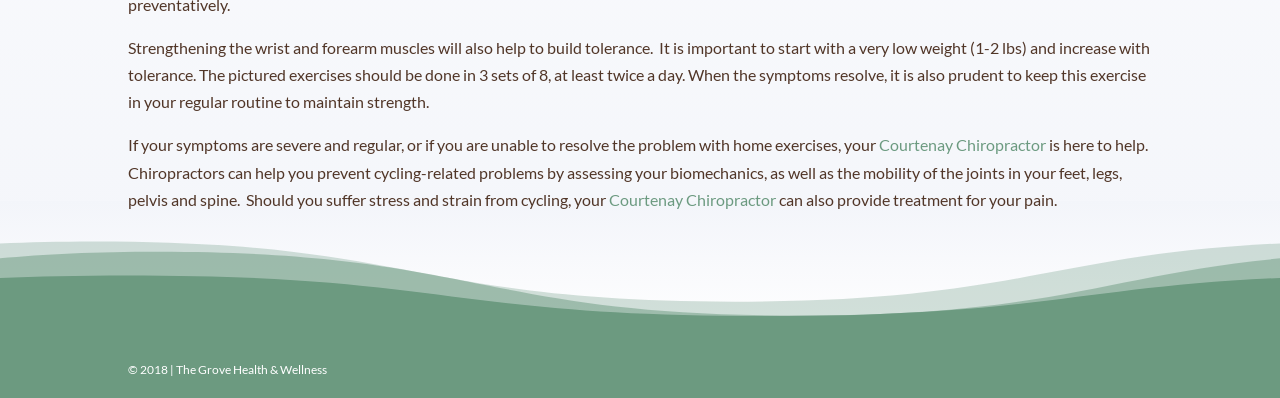Find the UI element described as: "Training Collection" and predict its bounding box coordinates. Ensure the coordinates are four float numbers between 0 and 1, [left, top, right, bottom].

None